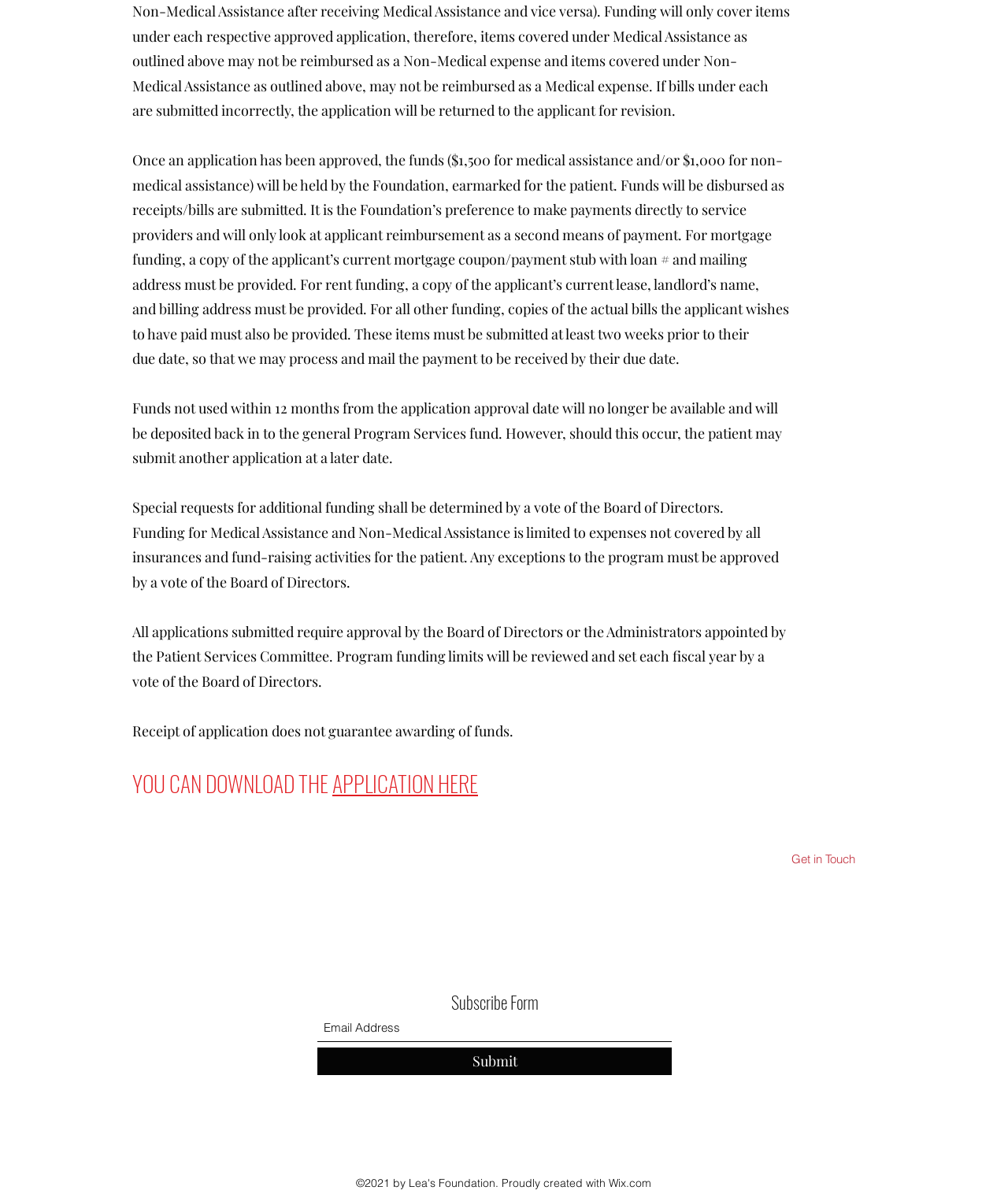Identify the bounding box for the UI element described as: "Get in Touch". Ensure the coordinates are four float numbers between 0 and 1, formatted as [left, top, right, bottom].

[0.751, 0.71, 0.882, 0.73]